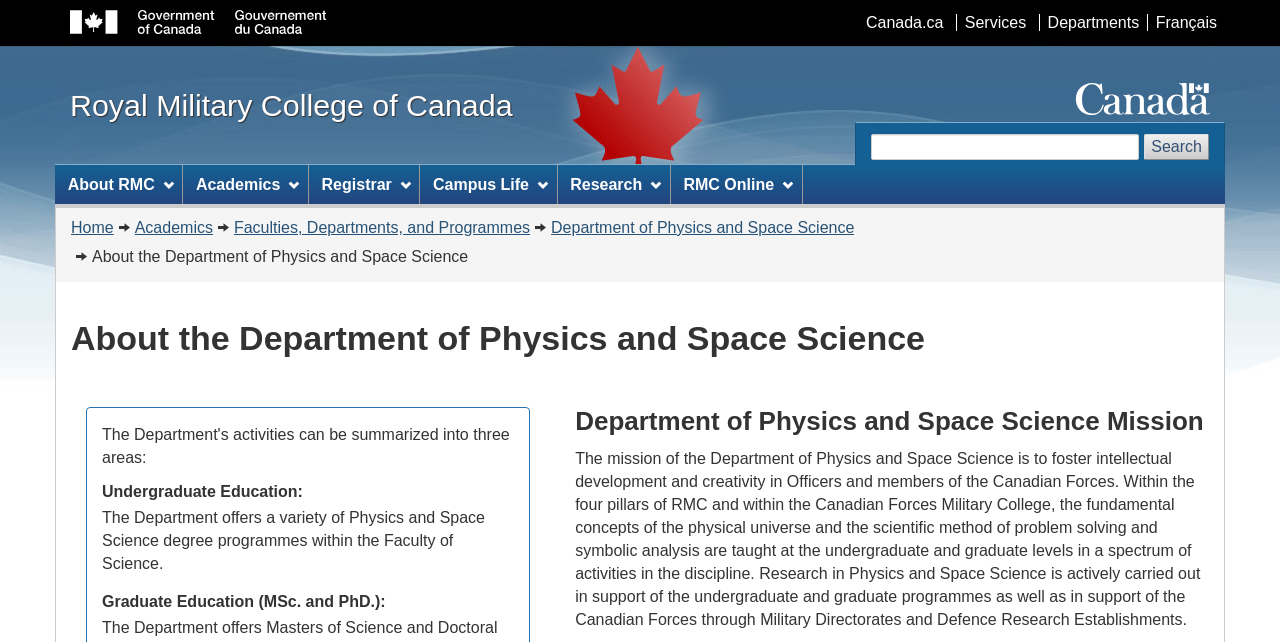Identify the bounding box coordinates of the section that should be clicked to achieve the task described: "Learn about the Department of Physics and Space Science mission".

[0.055, 0.633, 0.945, 0.678]